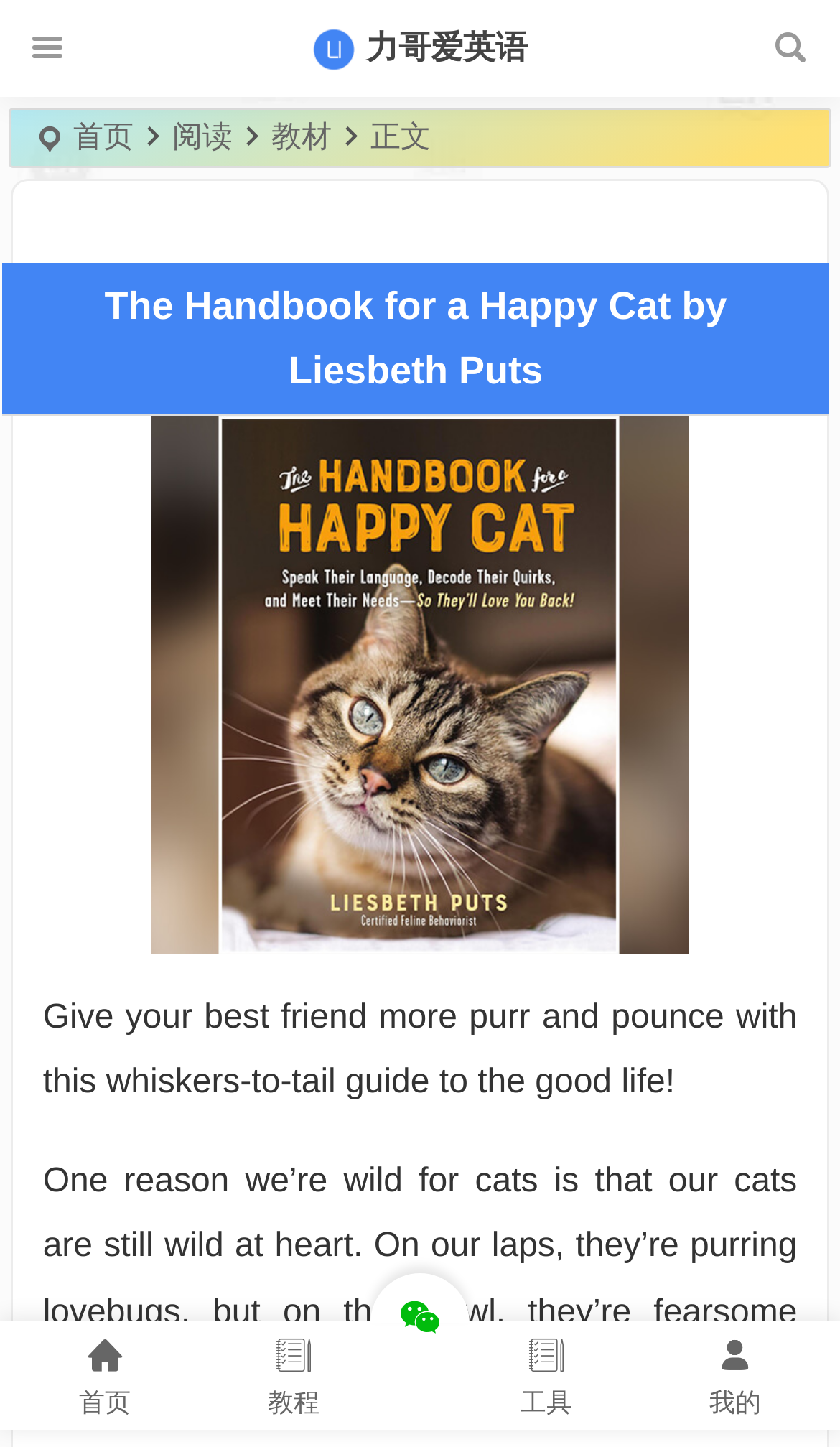Using the description: "我的", determine the UI element's bounding box coordinates. Ensure the coordinates are in the format of four float numbers between 0 and 1, i.e., [left, top, right, bottom].

[0.75, 0.92, 1.0, 0.981]